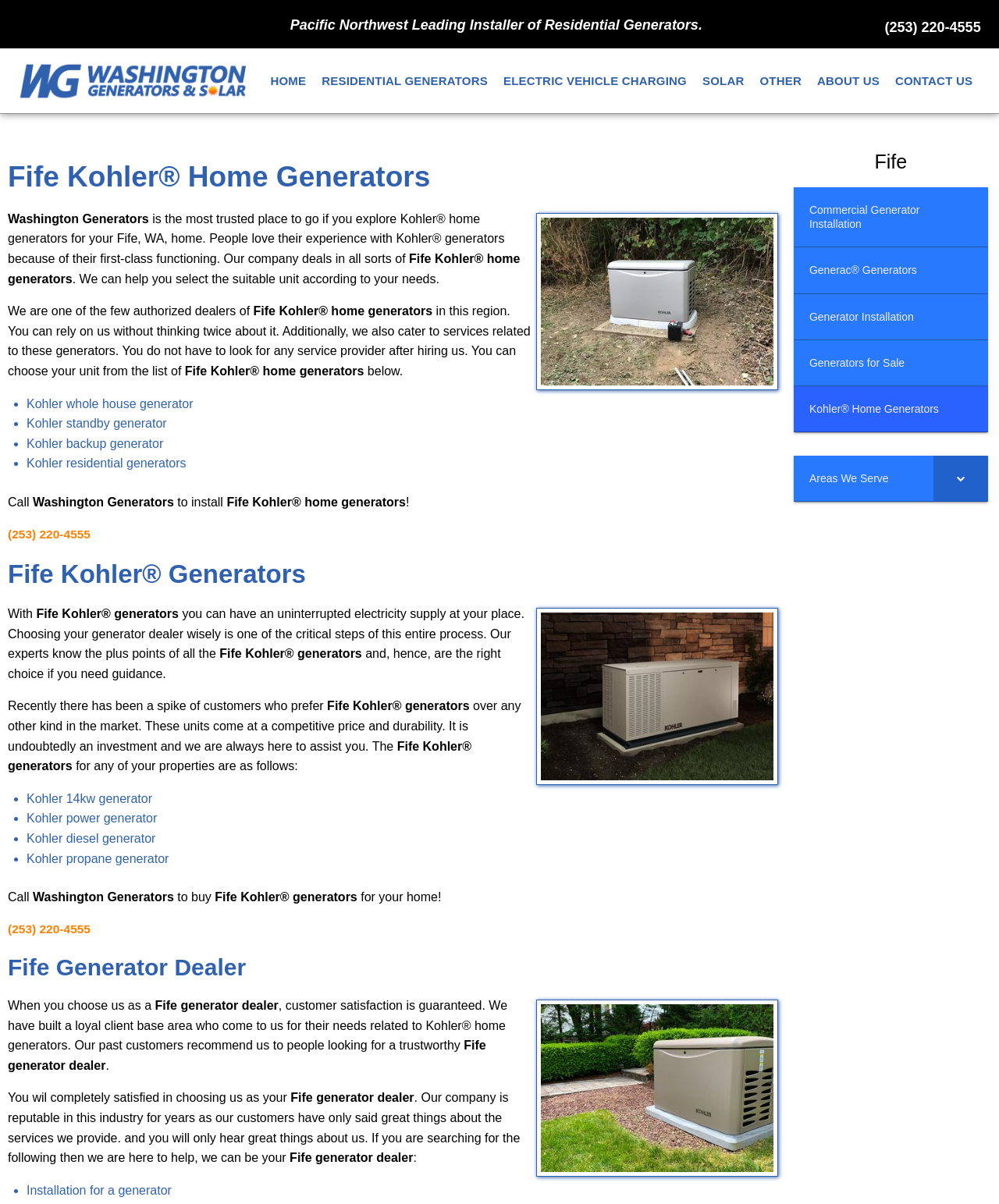What is the purpose of the company mentioned on the webpage?
Provide a well-explained and detailed answer to the question.

The company, Washington Generators, is an authorized dealer of Kohler generators and provides services related to these generators, including installation, as mentioned on the webpage.